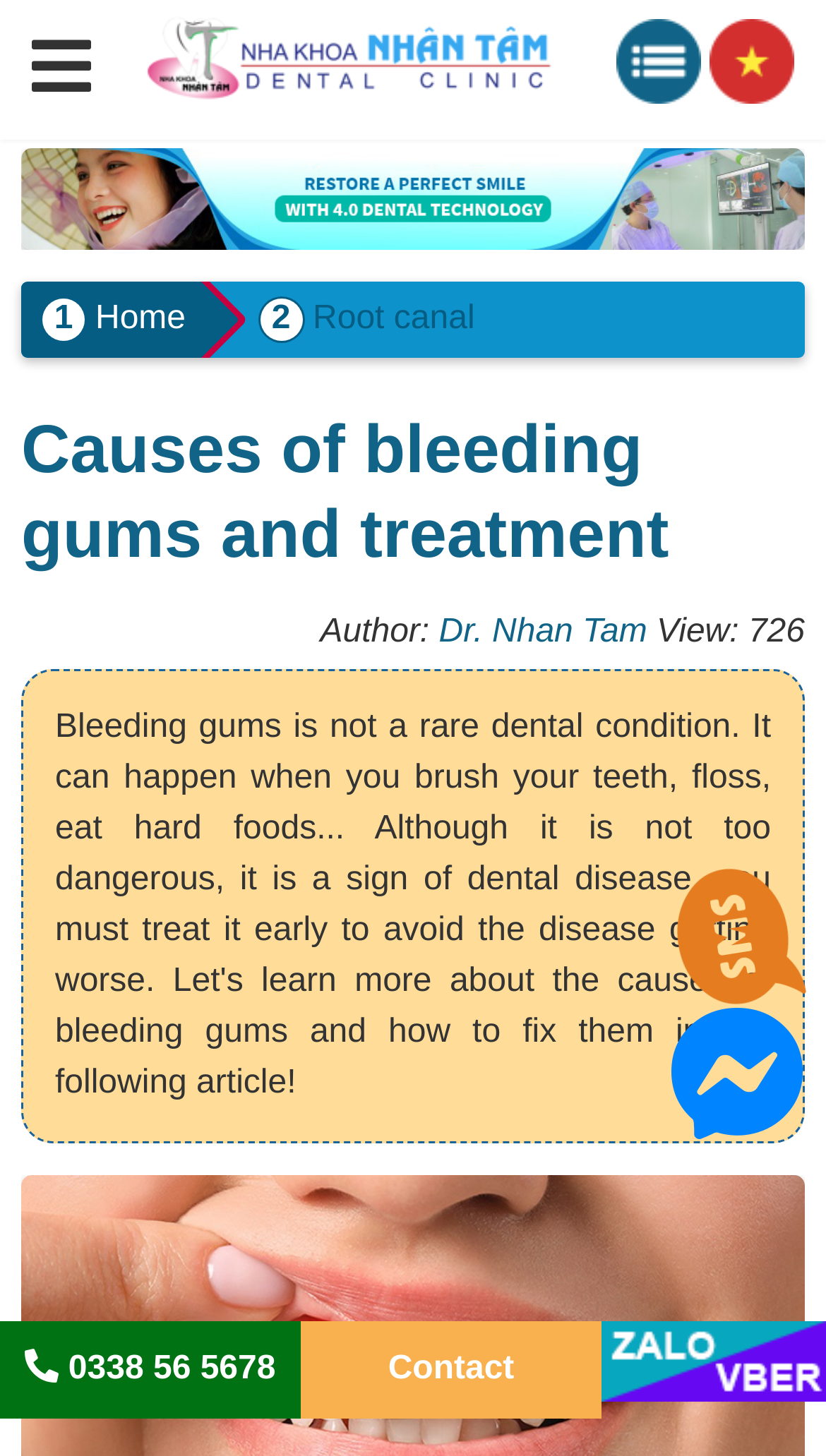What is the phone number to contact the dental clinic?
Please give a detailed and elaborate answer to the question based on the image.

I found the phone number by looking at the link at the bottom of the webpage, which says ' 0338 56 5678'.